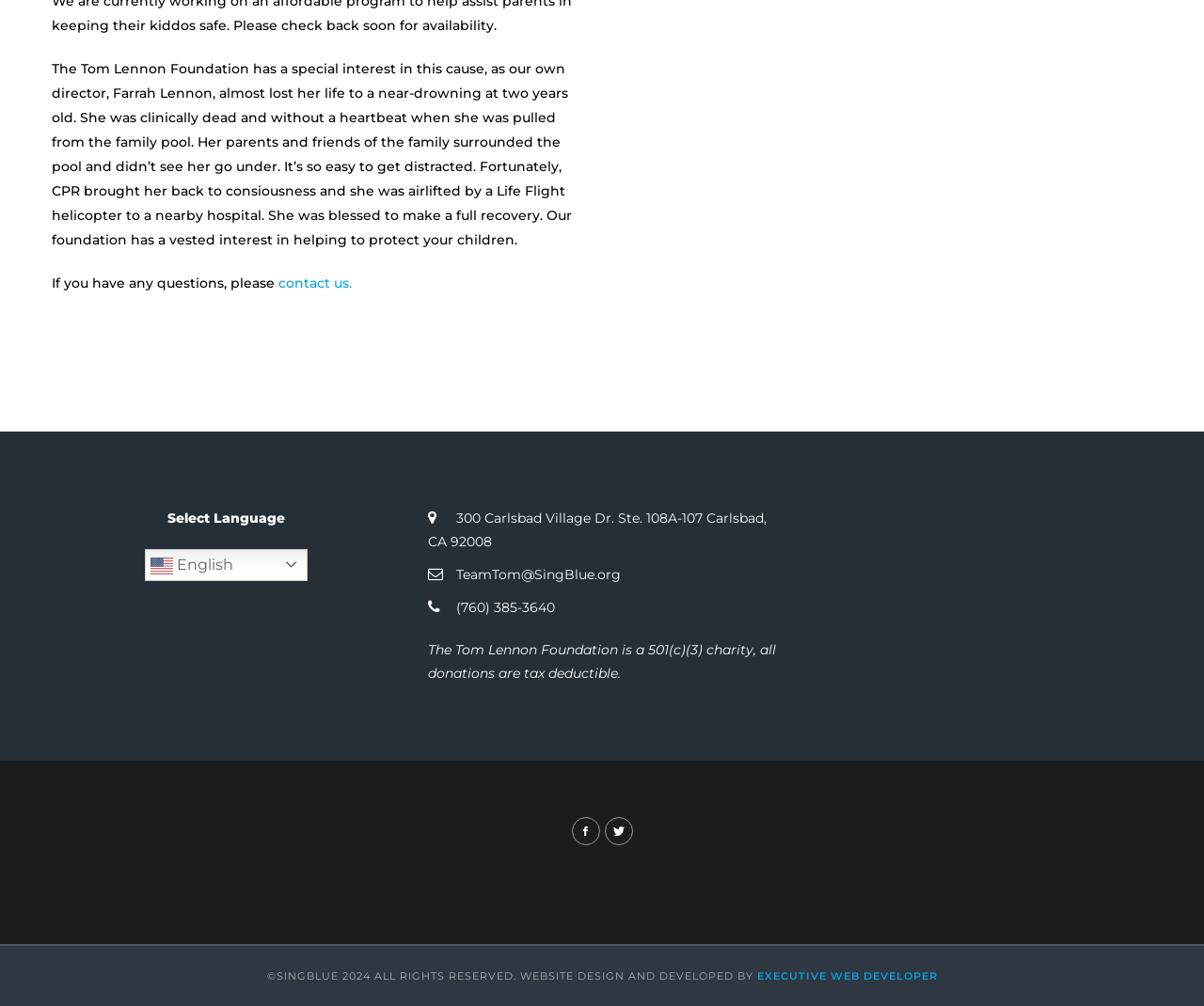Given the description: "contact us.", determine the bounding box coordinates of the UI element. The coordinates should be formatted as four float numbers between 0 and 1, [left, top, right, bottom].

[0.231, 0.273, 0.292, 0.29]